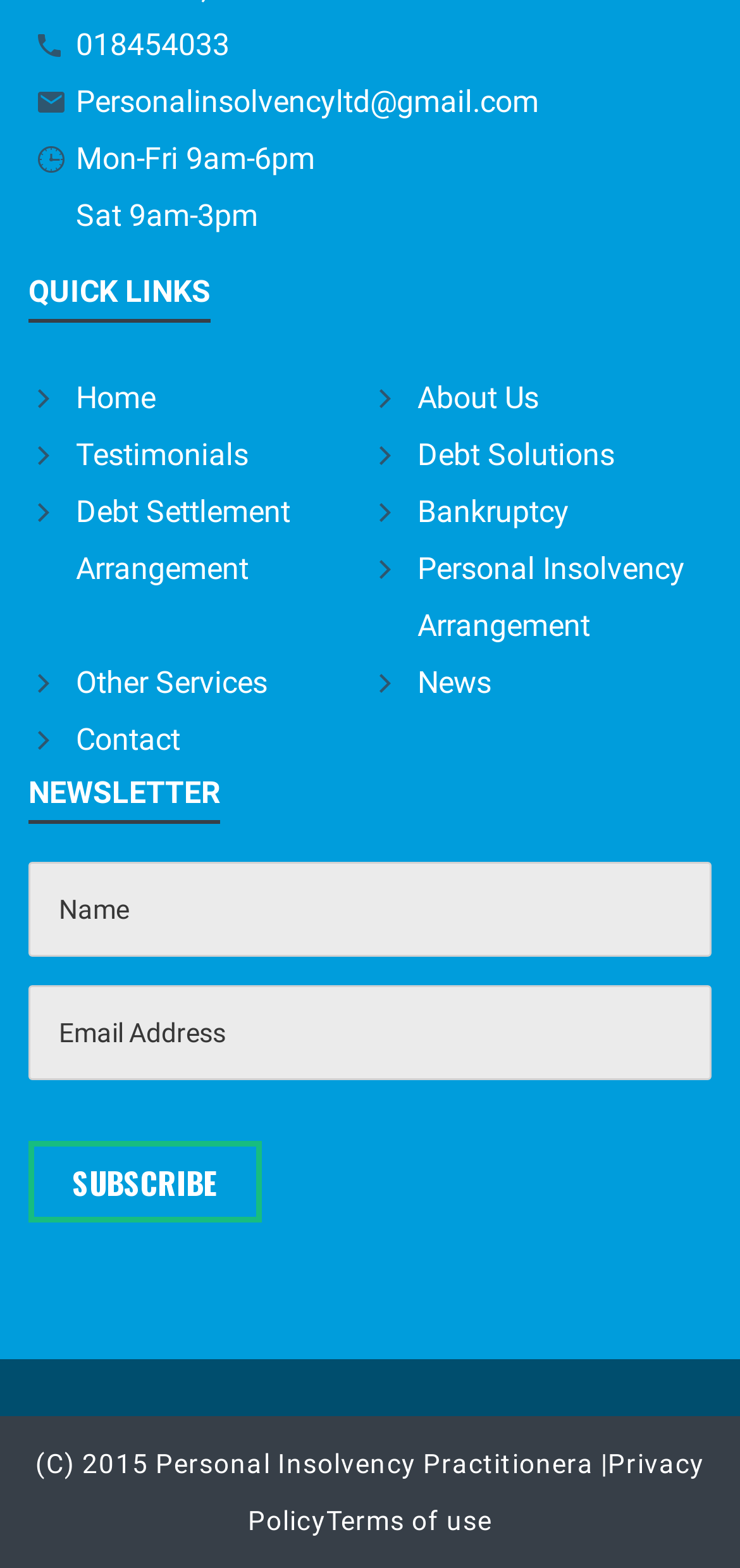Determine the bounding box coordinates for the area that needs to be clicked to fulfill this task: "Click on 'AMPLE THEMES'". The coordinates must be given as four float numbers between 0 and 1, i.e., [left, top, right, bottom].

None